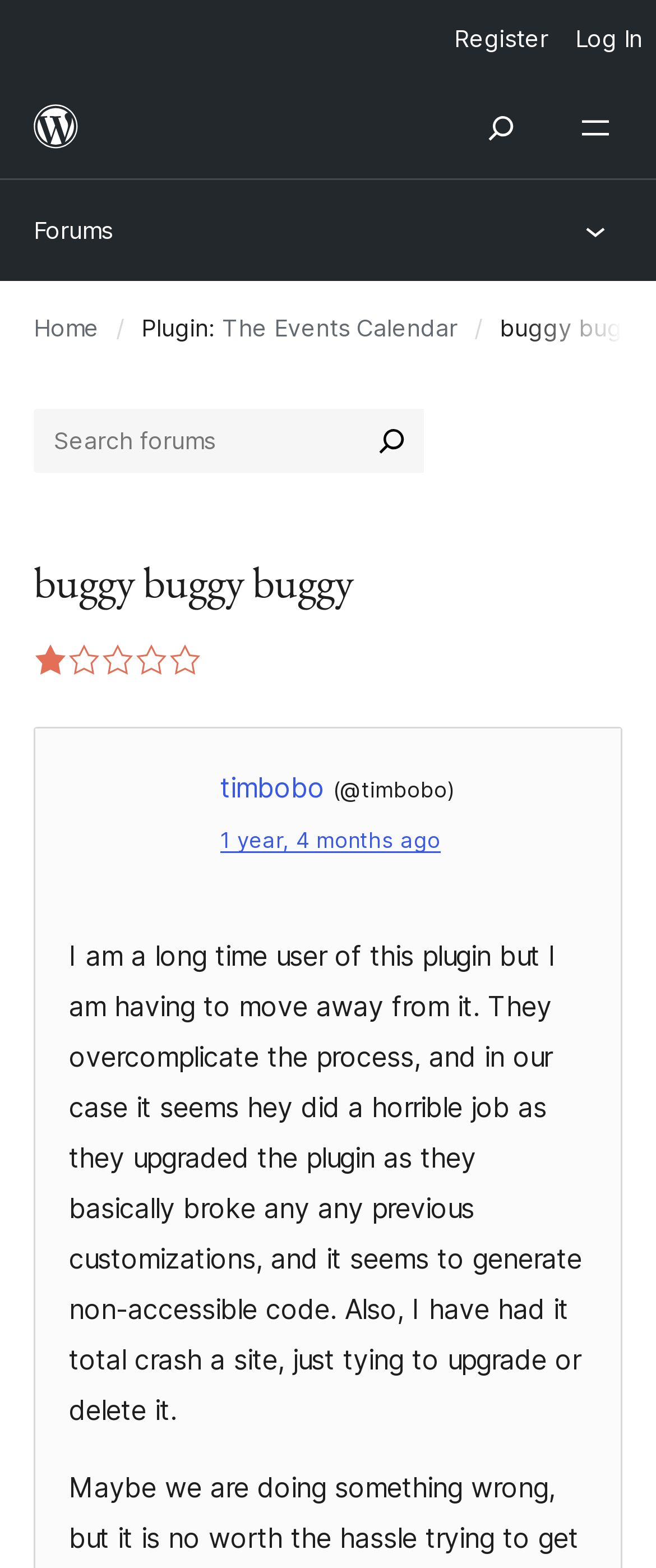Please find the bounding box coordinates of the section that needs to be clicked to achieve this instruction: "Go to the home page".

[0.051, 0.195, 0.151, 0.223]